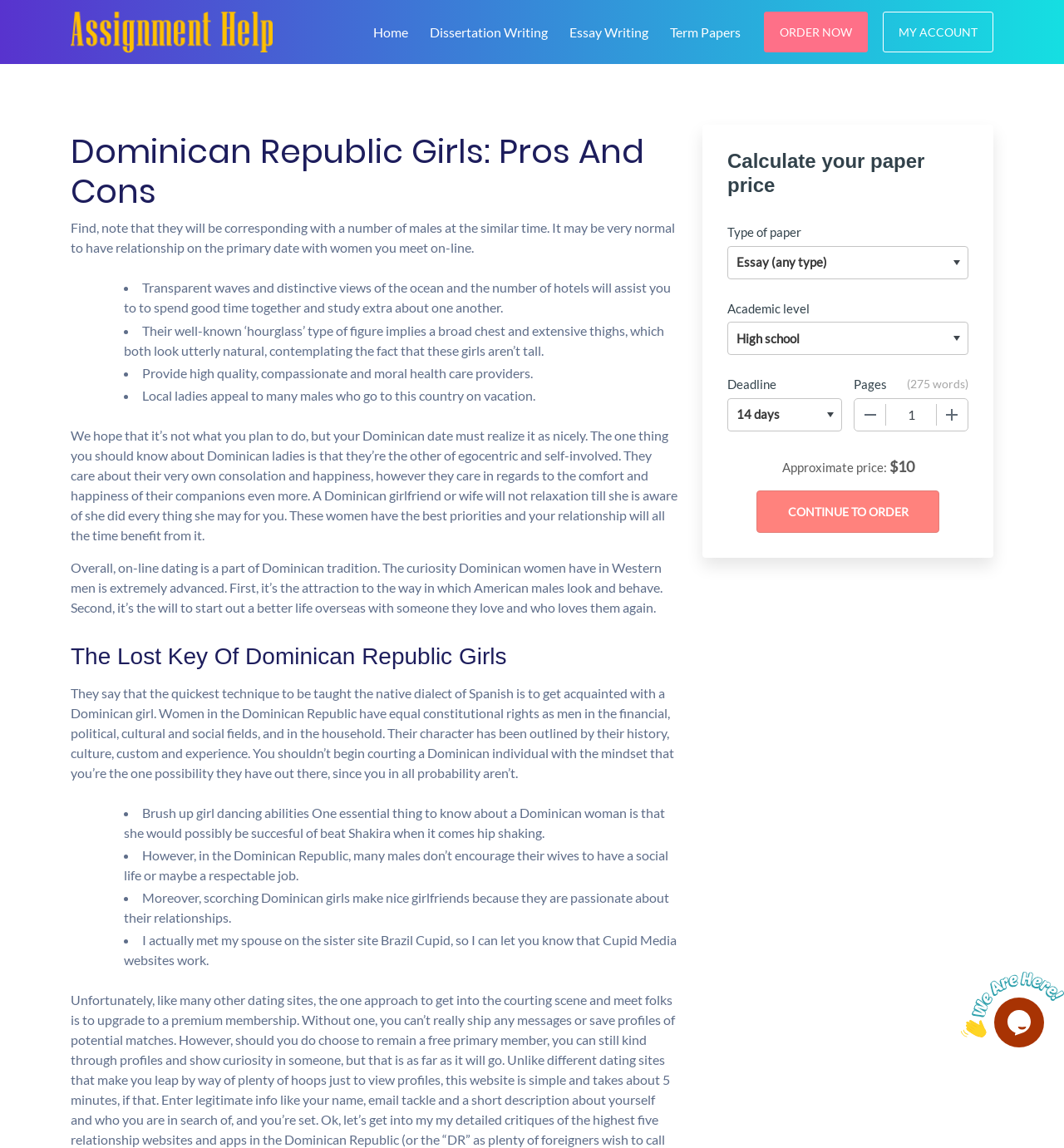Please determine the bounding box coordinates for the UI element described here. Use the format (top-left x, top-left y, bottom-right x, bottom-right y) with values bounded between 0 and 1: Home

[0.345, 0.017, 0.39, 0.035]